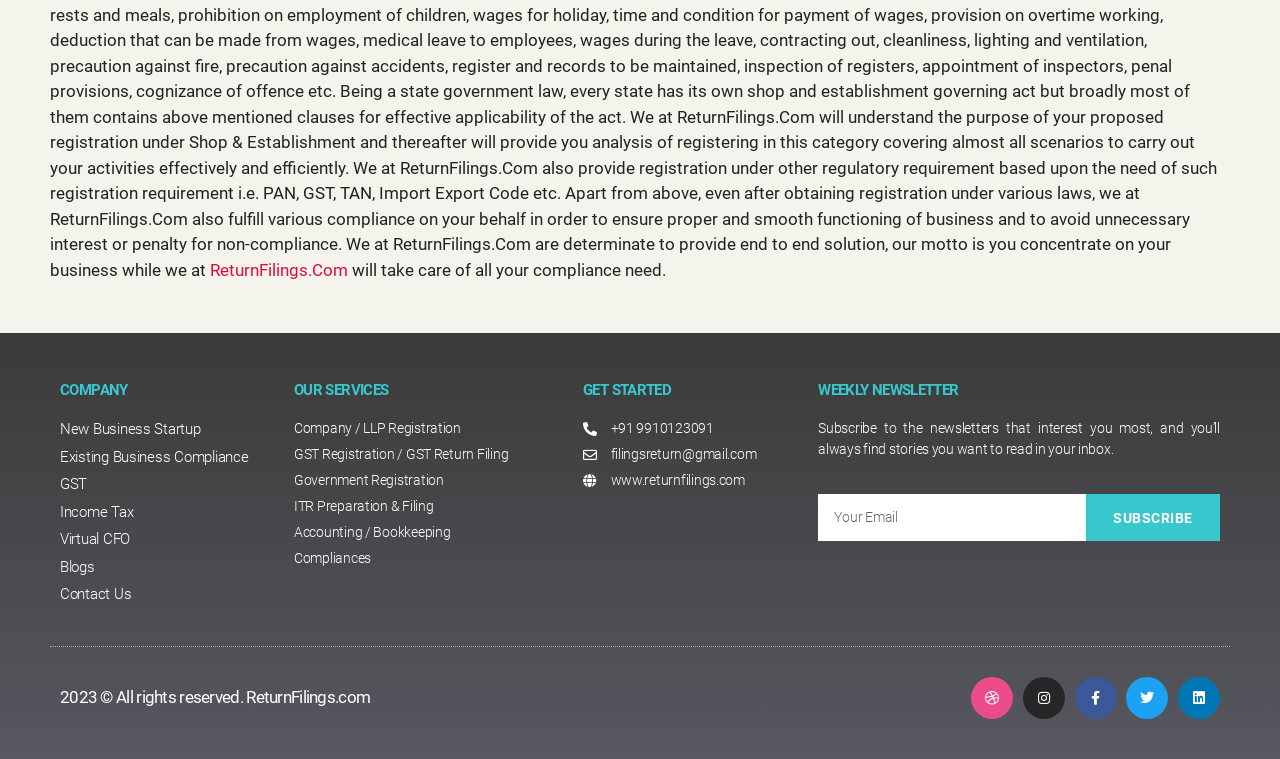Given the element description, predict the bounding box coordinates in the format (top-left x, top-left y, bottom-right x, bottom-right y), using floating point numbers between 0 and 1: Virtual CFO

[0.047, 0.696, 0.214, 0.725]